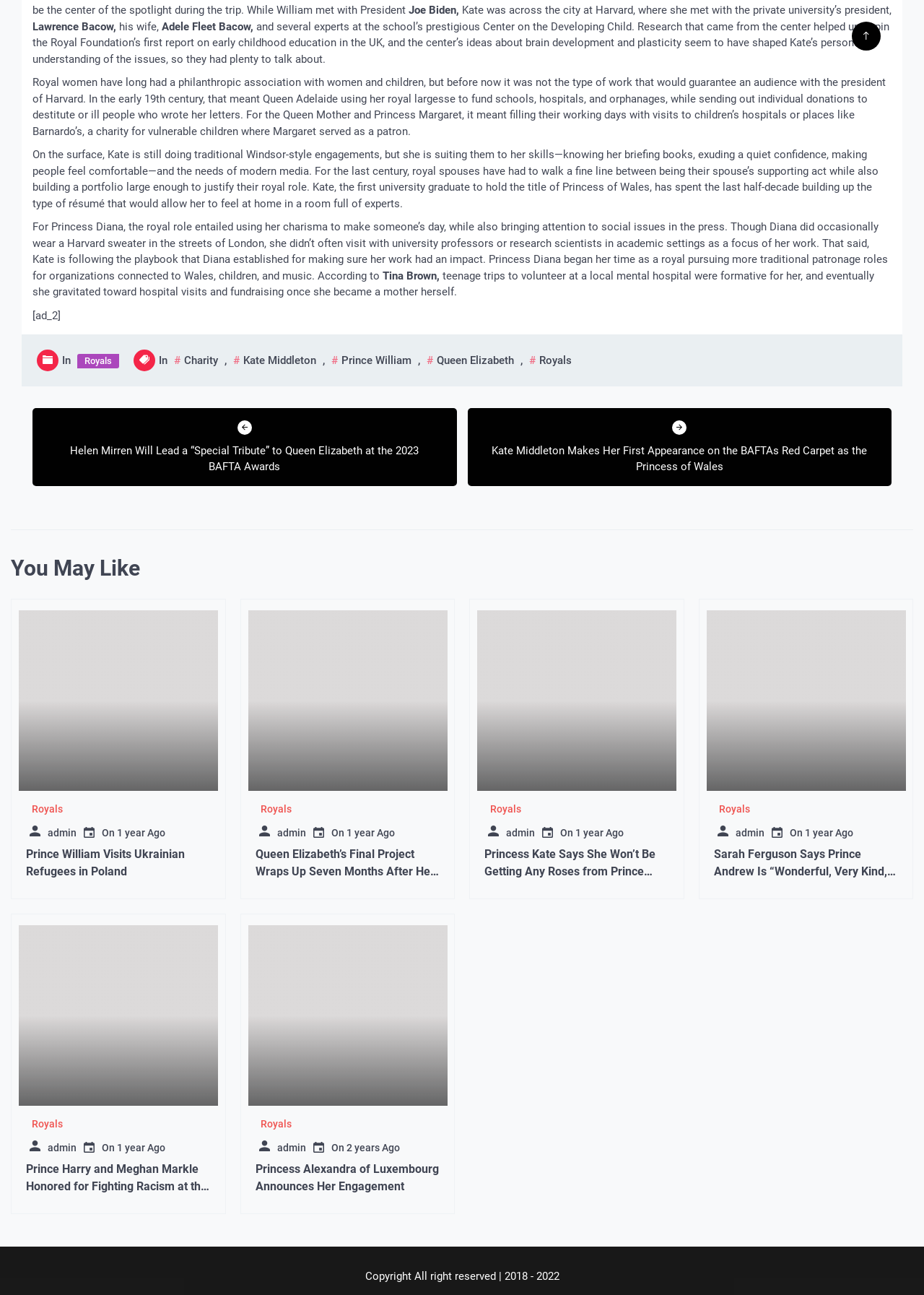Please give the bounding box coordinates of the area that should be clicked to fulfill the following instruction: "Click on the link 'Royals'". The coordinates should be in the format of four float numbers from 0 to 1, i.e., [left, top, right, bottom].

[0.084, 0.273, 0.129, 0.284]